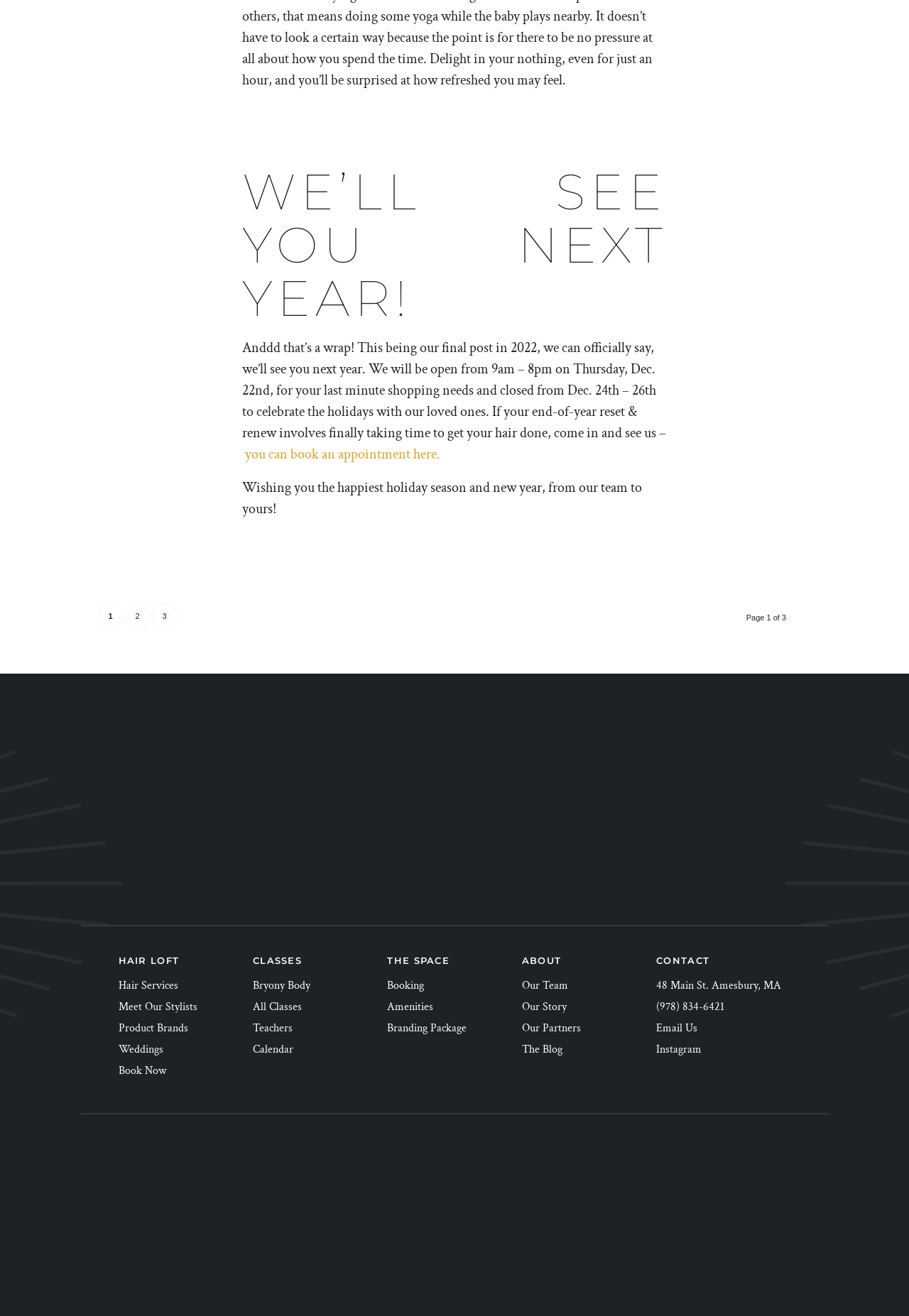Please respond in a single word or phrase: 
How can I book an appointment?

Click 'Book Now'